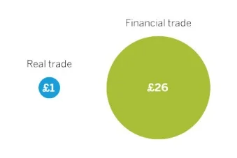Identify and describe all the elements present in the image.

The image illustrates a striking comparison between real trade and financial trade. On the left, a small blue circle labeled "Real trade" represents £1, emphasizing its modest size. In stark contrast, the green circle on the right, significantly larger and labeled "Financial trade," dramatically showcases the figure of £26. This visual highlights the disparity between tangible goods and services exchanged in the economy versus the vast amount of financial trading that occurs. The illustration aims to provoke thought about the relationship between these two forms of trade and the implications for economic and social impact.